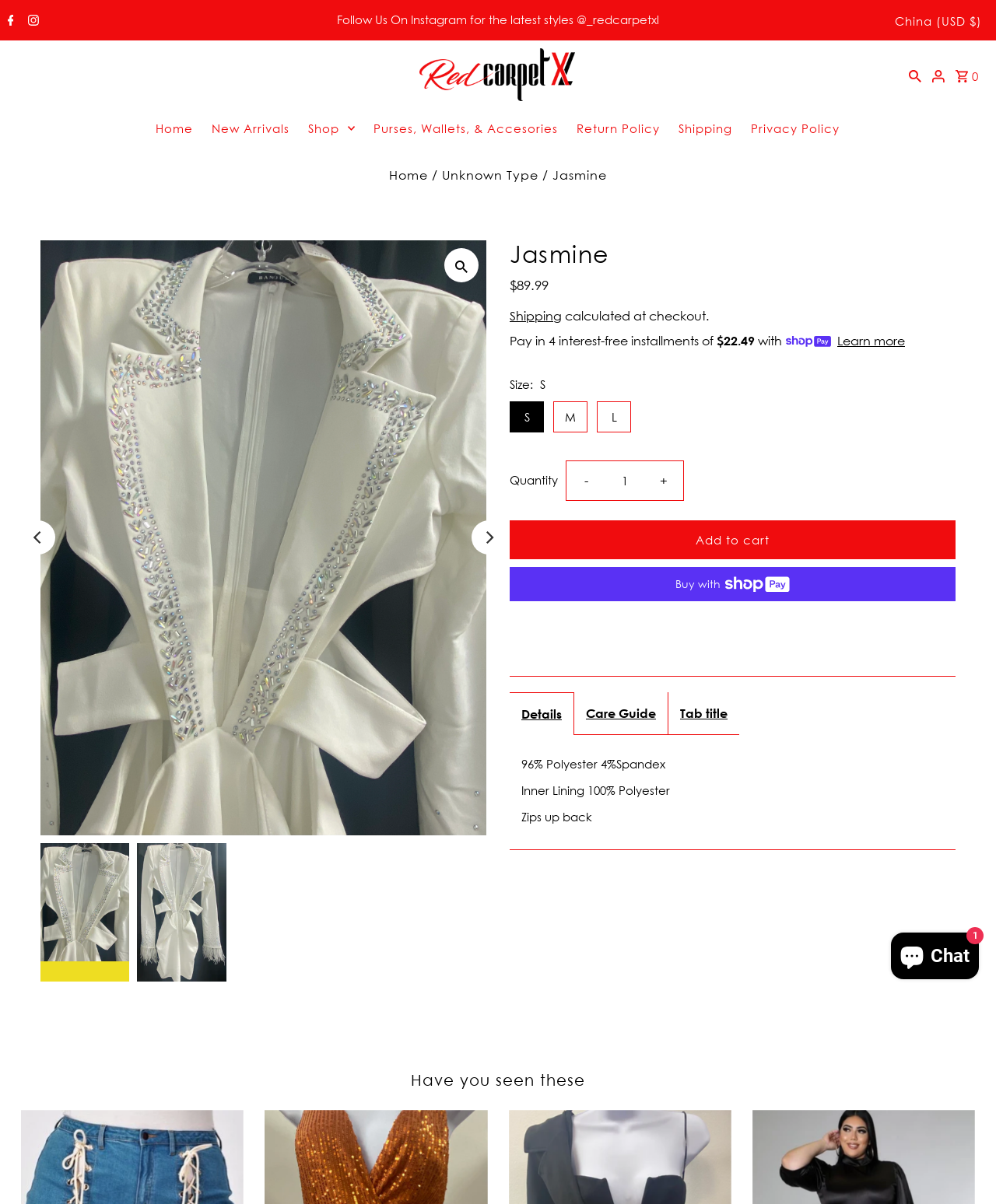Identify the bounding box for the described UI element: "Privacy Policy".

[0.746, 0.09, 0.851, 0.123]